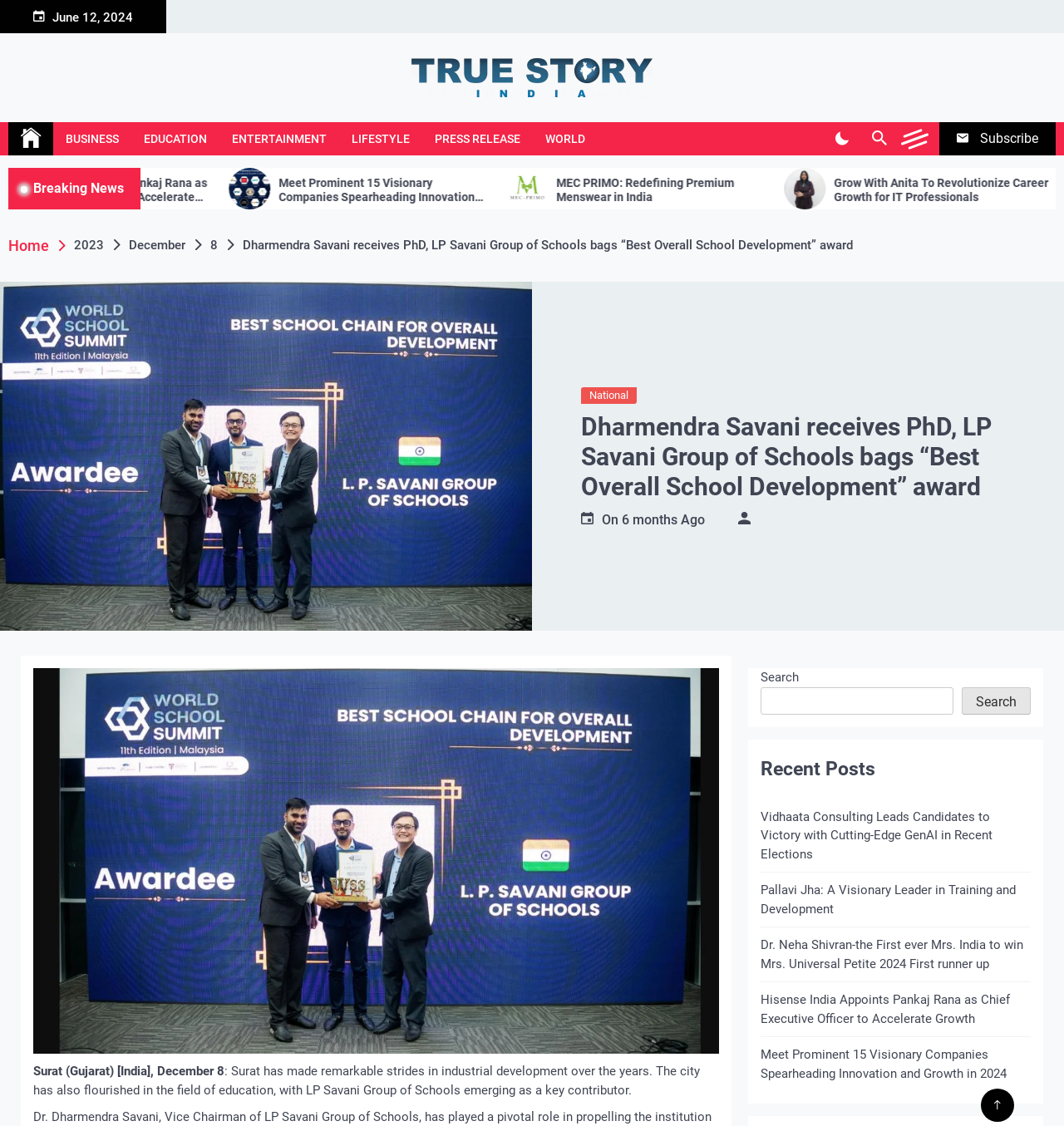Describe all significant elements and features of the webpage.

The webpage appears to be a news article page from True Story India, with a focus on education and business news. At the top, there is a date "June 12, 2024" and a logo of True Story India, which is also a link. Below the logo, there are several links to different categories, including BUSINESS, EDUCATION, ENTERTAINMENT, LIFESTYLE, PRESS RELEASE, and WORLD.

On the top right, there are four buttons: Dark Mode, Search, an empty button, and Subscribe. Below these buttons, there is a heading "Breaking News" followed by a hidden link.

The main content of the page is divided into several sections. The first section has three news articles with headings, images, and summaries. The articles are about MEC PRIMO, a premium menswear brand, Grow With Anita, a career growth platform for IT professionals, and Amity Institute for Competitive Examinations' success in JEE Advanced and NEET exams.

Below these articles, there is a breadcrumbs section with links to Home, 2023, December, 8, and the current article "Dharmendra Savani receives PhD, LP Savani Group of Schools bags “Best Overall School Development” award". 

The main article is about Dharmendra Savani receiving a PhD and LP Savani Group of Schools winning an award for Best Overall School Development. The article has a heading, a publication date "6 months Ago", and a summary of the article. The full article is below the summary, which talks about Surat's industrial development and LP Savani Group of Schools' contribution to education.

On the right side of the page, there is a search bar with a heading "Search" and a button to submit the search query. Below the search bar, there is a heading "Recent Posts" followed by five links to recent news articles.